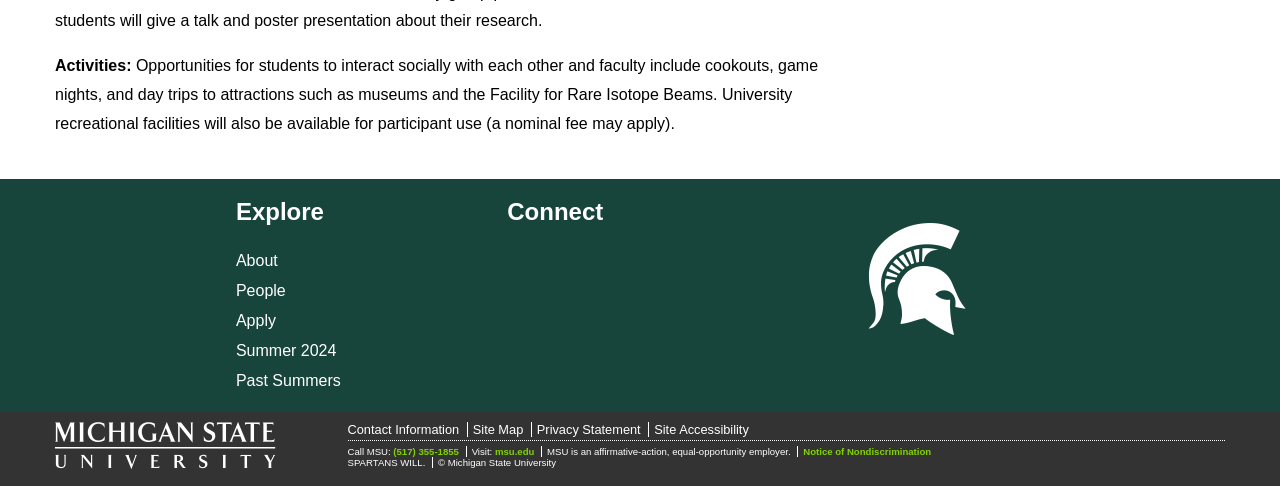Please identify the bounding box coordinates of the element's region that I should click in order to complete the following instruction: "Explore Summer 2024". The bounding box coordinates consist of four float numbers between 0 and 1, i.e., [left, top, right, bottom].

[0.184, 0.704, 0.263, 0.739]